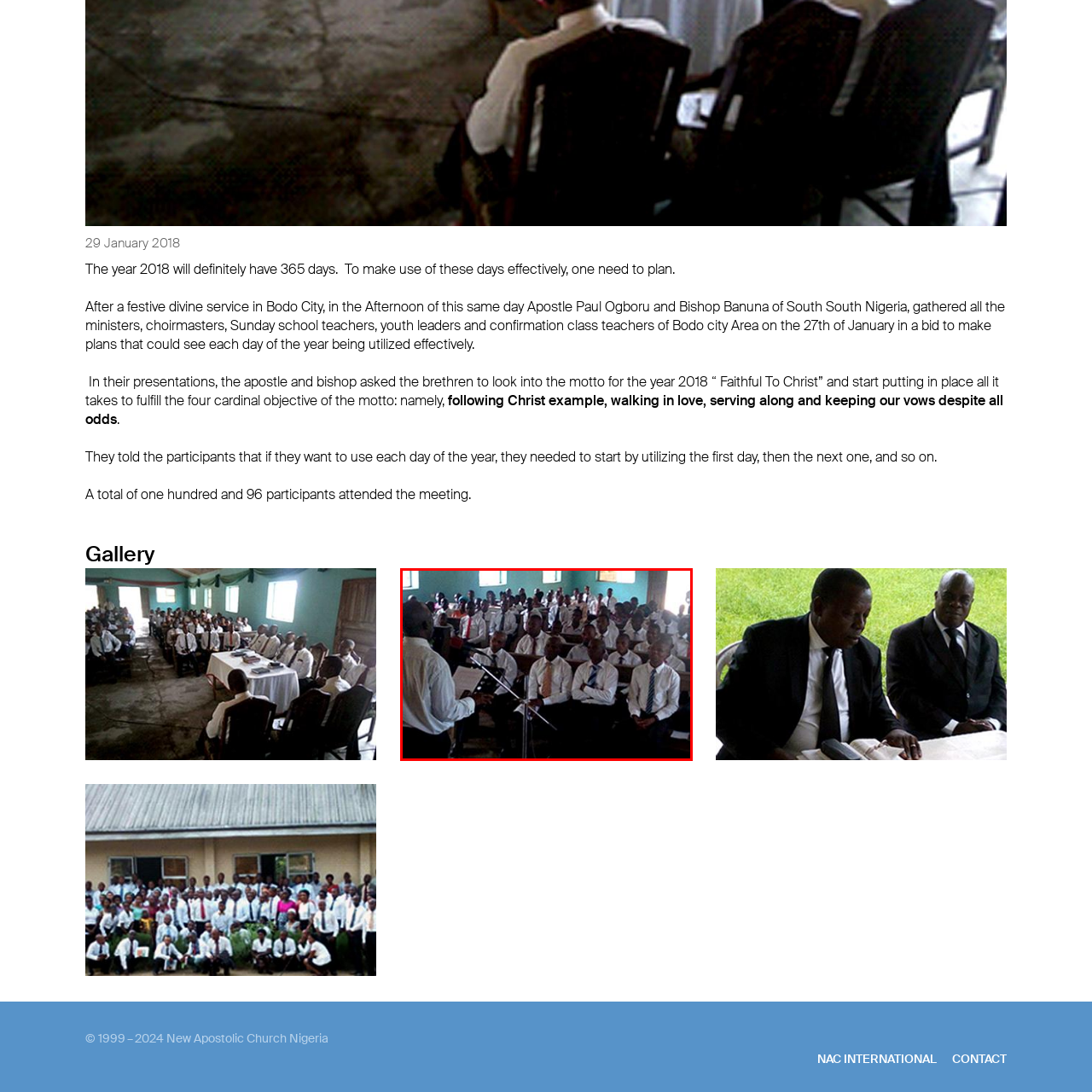Examine the image highlighted by the red boundary, What is the motto for 2018 mentioned in the caption? Provide your answer in a single word or phrase.

Faithful To Christ